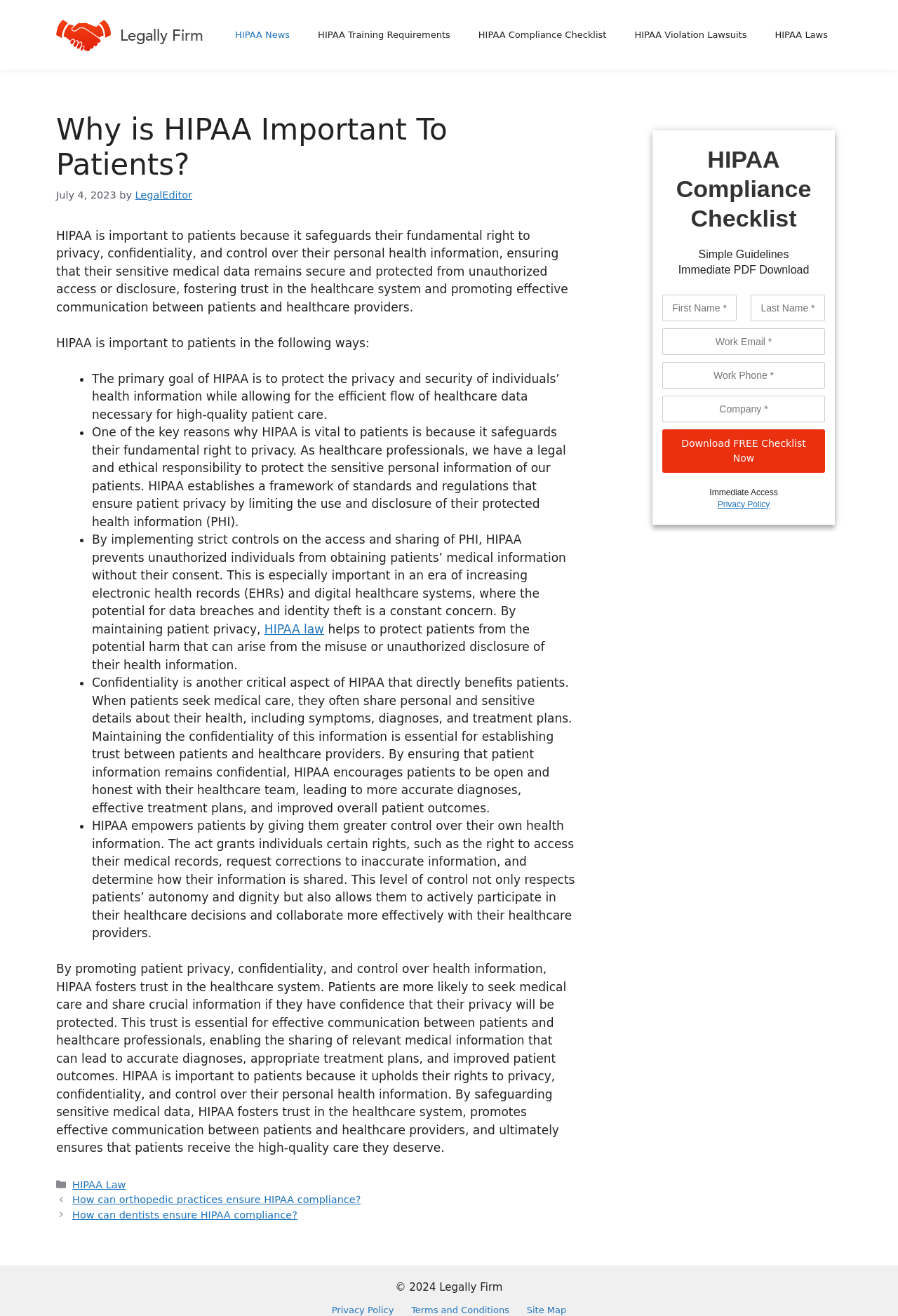Please identify the bounding box coordinates of the area I need to click to accomplish the following instruction: "Click the 'Legally Firm' link".

[0.062, 0.021, 0.229, 0.031]